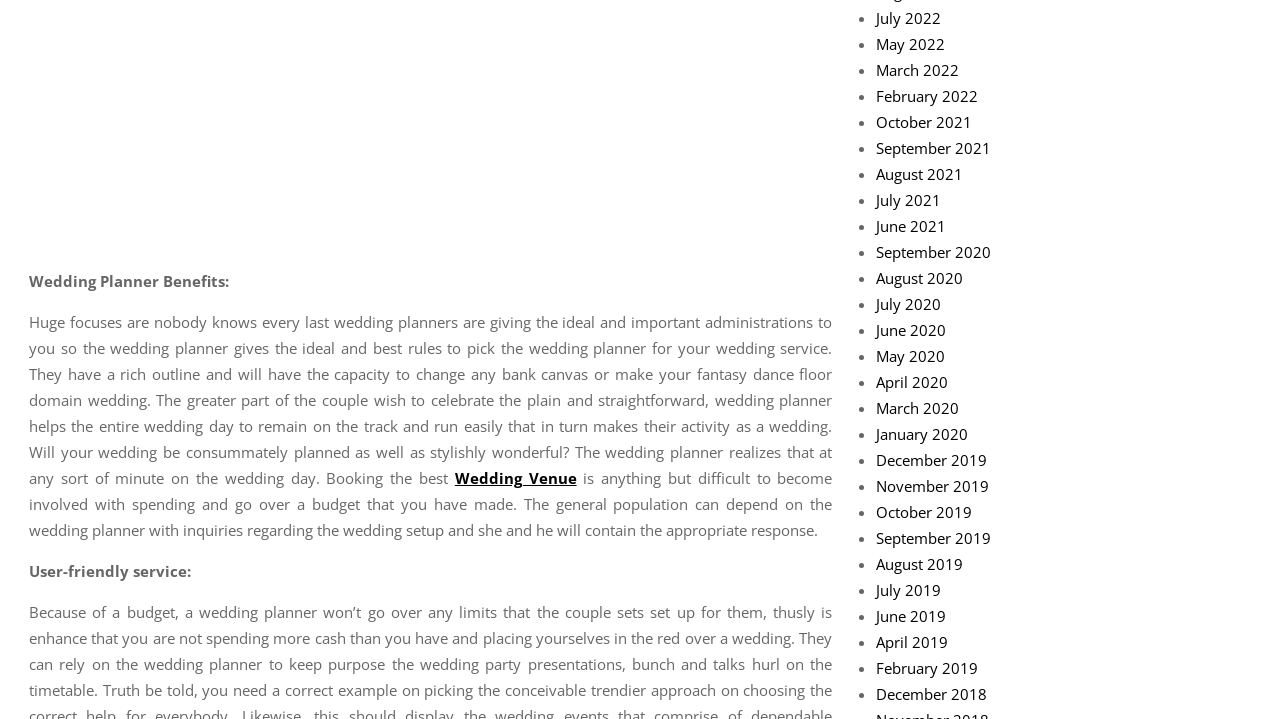Please pinpoint the bounding box coordinates for the region I should click to adhere to this instruction: "View 'July 2022'".

[0.685, 0.011, 0.735, 0.039]